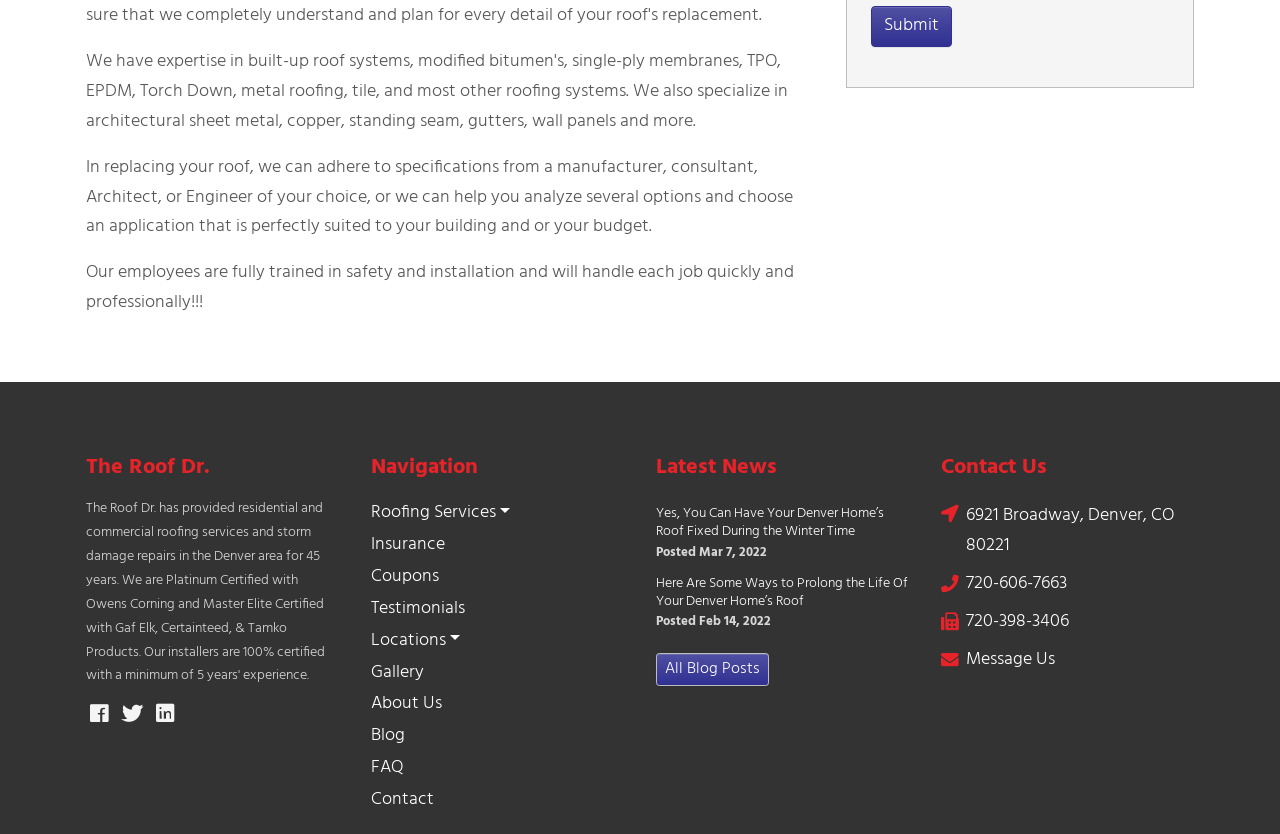How many contact methods are provided?
Please answer the question with as much detail and depth as you can.

There are four contact methods provided, including an address, two phone numbers, and a message link, all located in the 'Contact Us' section.